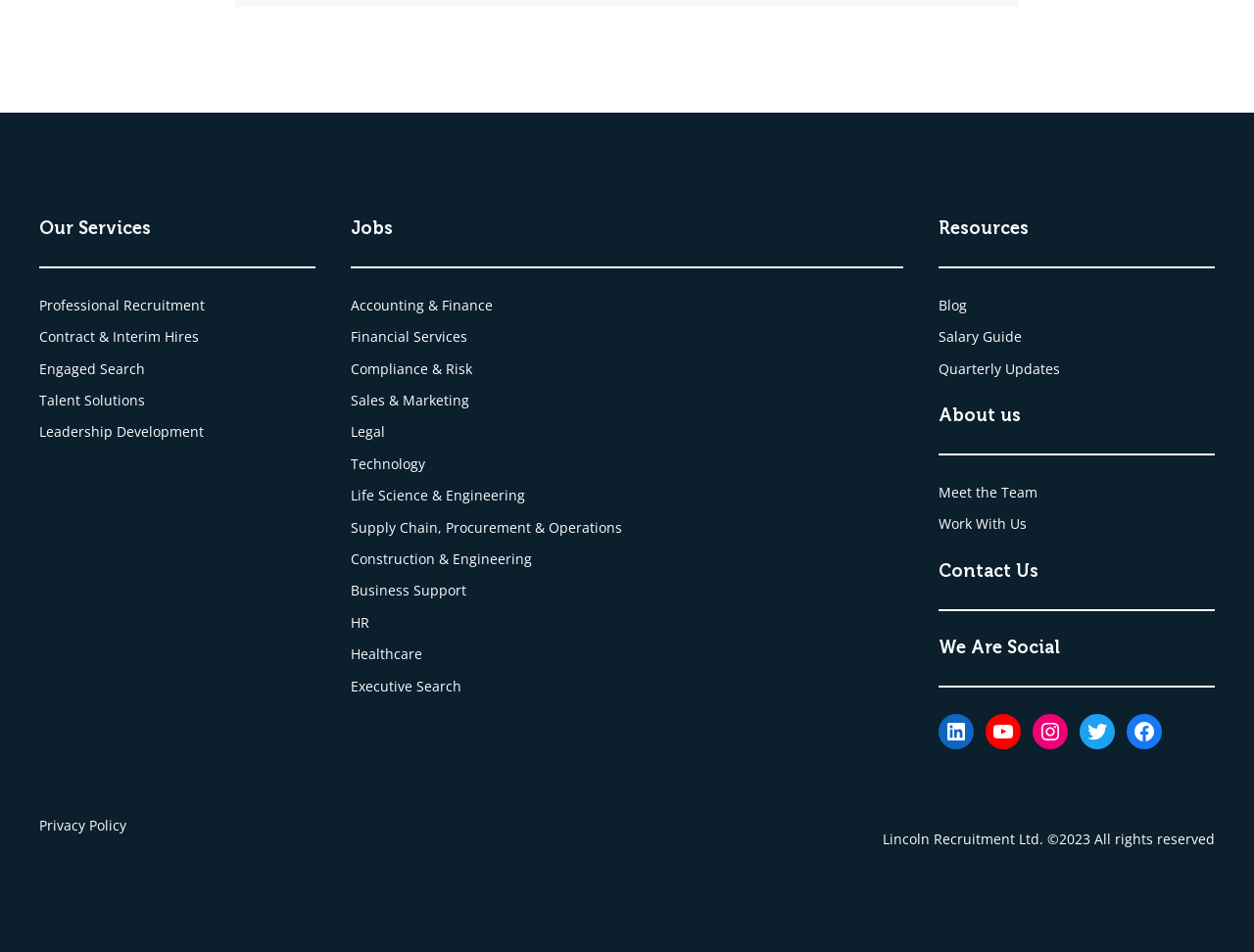What resources are provided?
Please provide a detailed and thorough answer to the question.

The webpage provides resources such as a blog, salary guide, and quarterly updates, which can be accessed through the 'Resources' section.